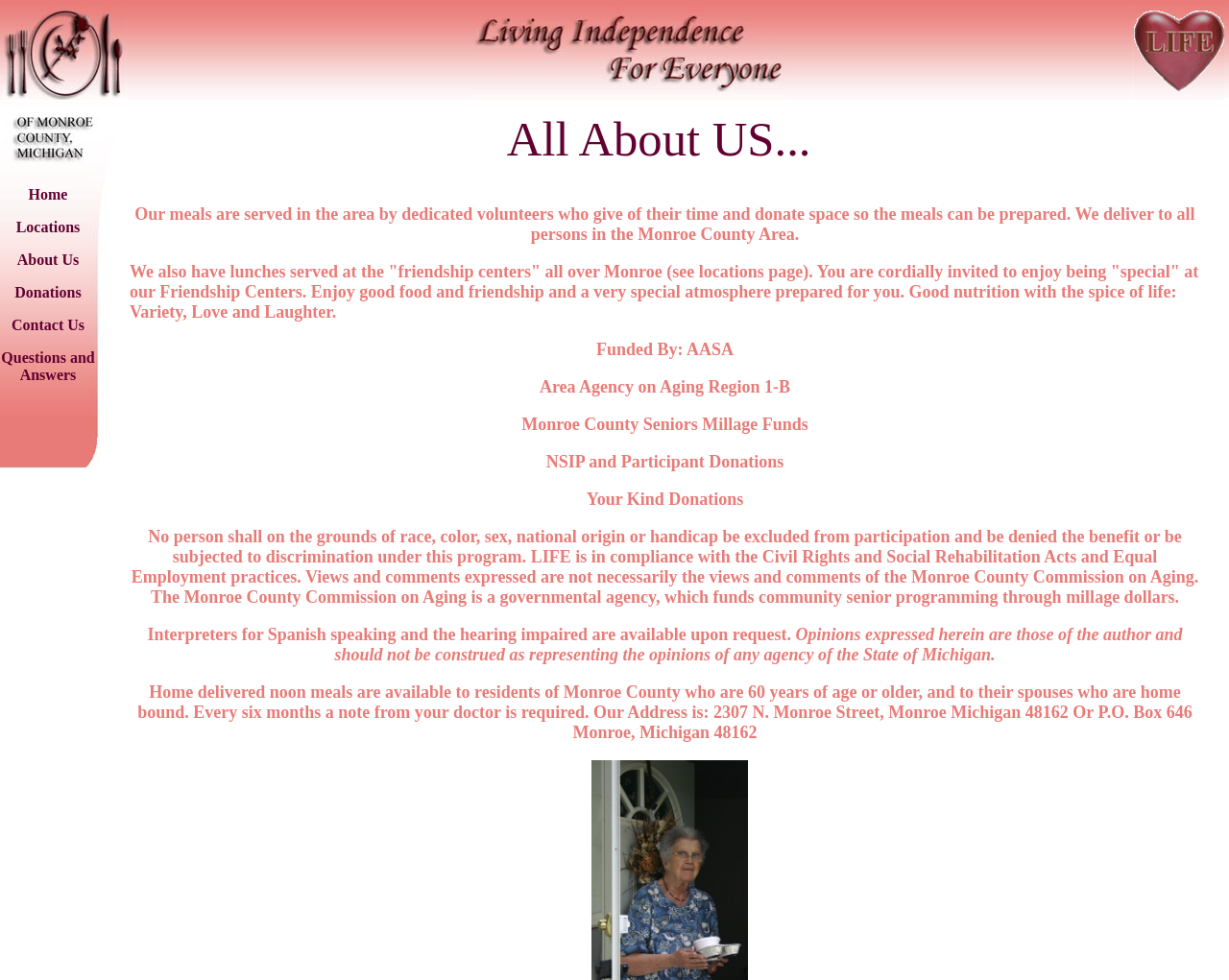What is the text of the heading below the top row?
Give a single word or phrase as your answer by examining the image.

All About US…